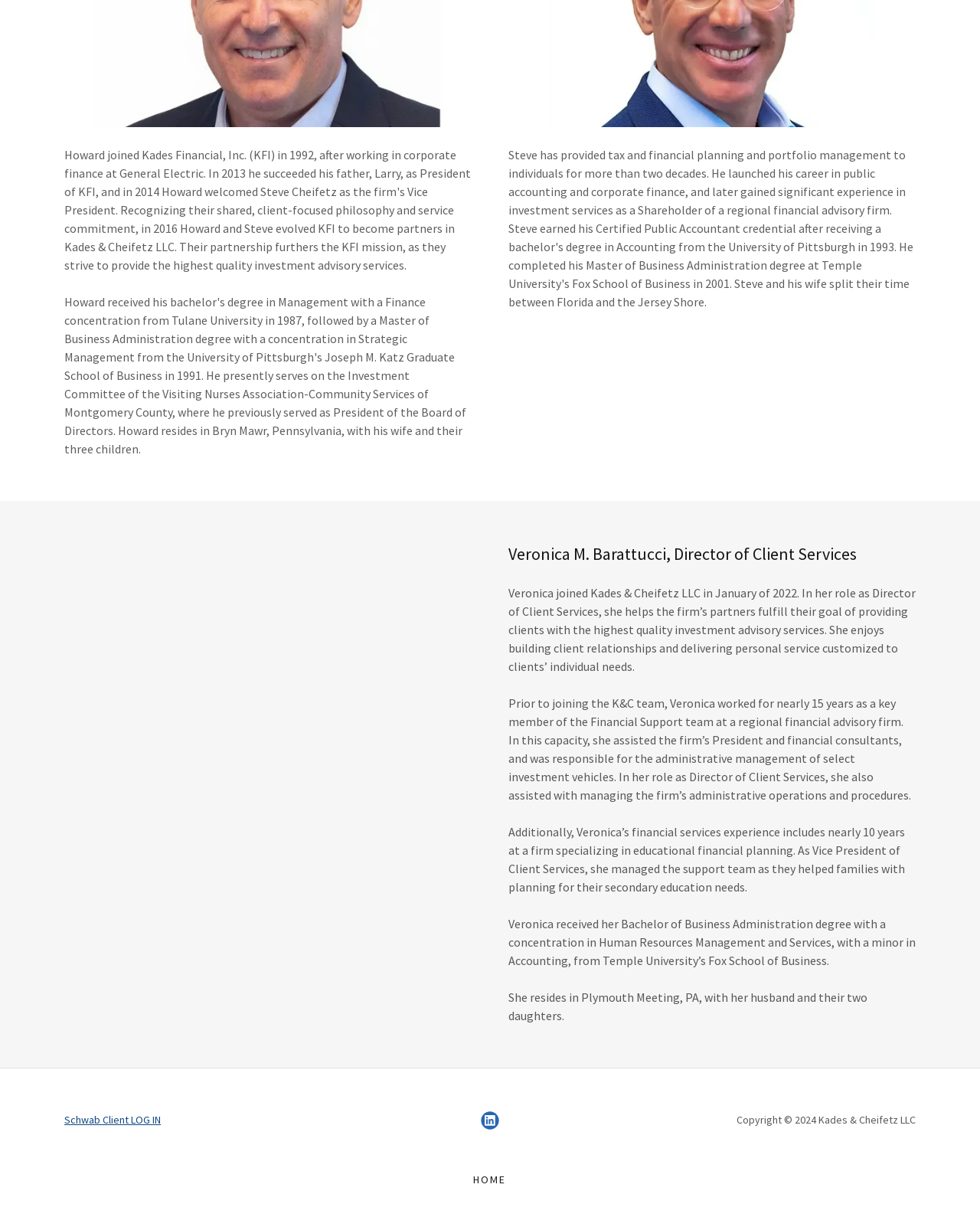Using the information in the image, could you please answer the following question in detail:
Where does Veronica reside?

Based on the StaticText element with the bounding box coordinates [0.519, 0.813, 0.885, 0.841], Veronica resides in Plymouth Meeting, PA, with her husband and their two daughters.